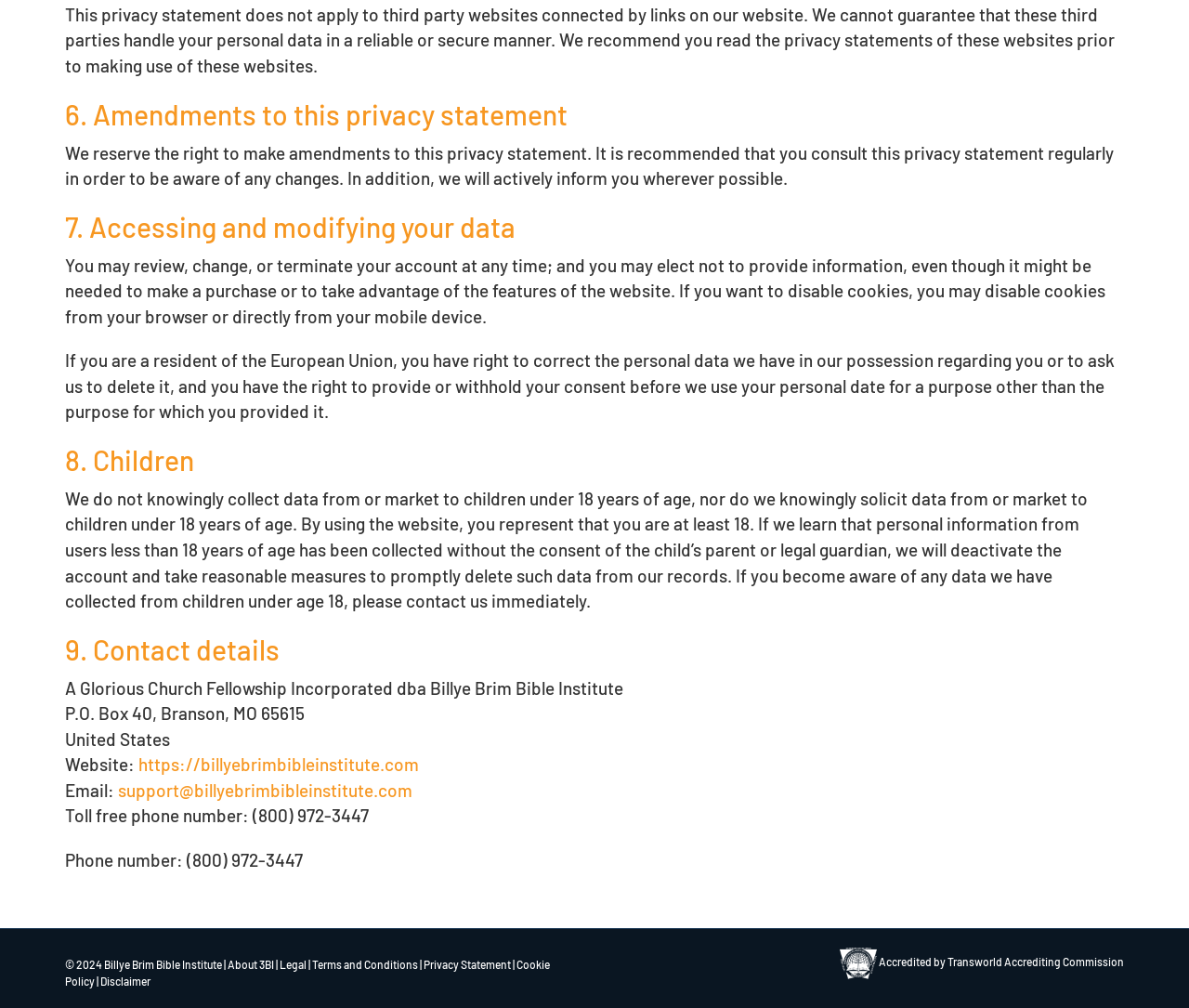Determine the bounding box coordinates of the clickable region to carry out the instruction: "View the disclaimer".

[0.084, 0.967, 0.127, 0.98]